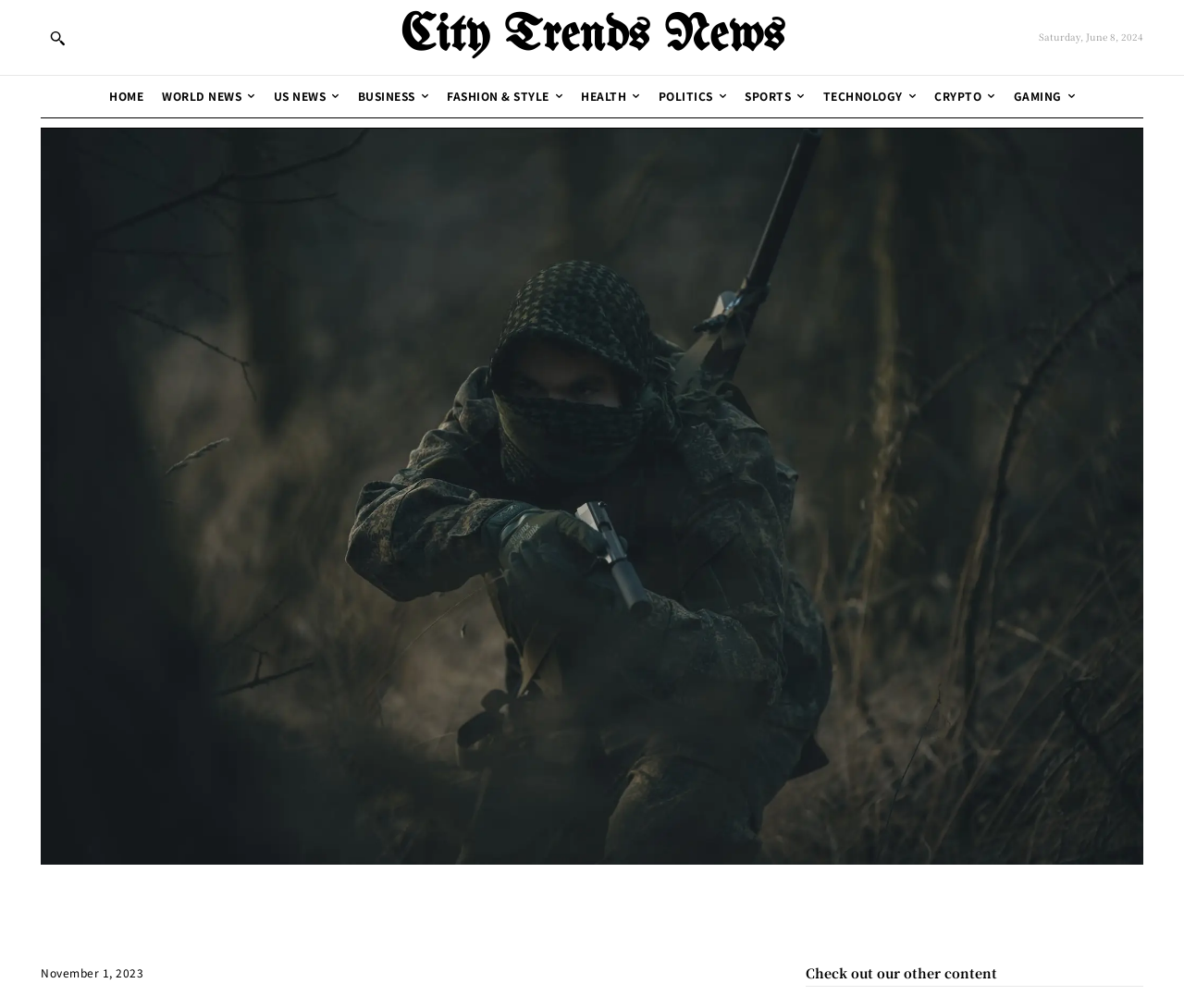Please provide a comprehensive response to the question based on the details in the image: What is the date displayed on the top right?

I found the date by looking at the top right corner of the webpage, where I saw a static text element with the date 'Saturday, June 8, 2024'.